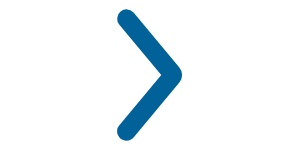What is the context of the interactive feature?
Use the image to give a comprehensive and detailed response to the question.

The surrounding text and links suggest that the arrow icon is part of an interactive feature related to exploring resident benefits or applying to the Psychiatry Residency program in Merrillville, emphasizing ease of access to important information for prospective residents.